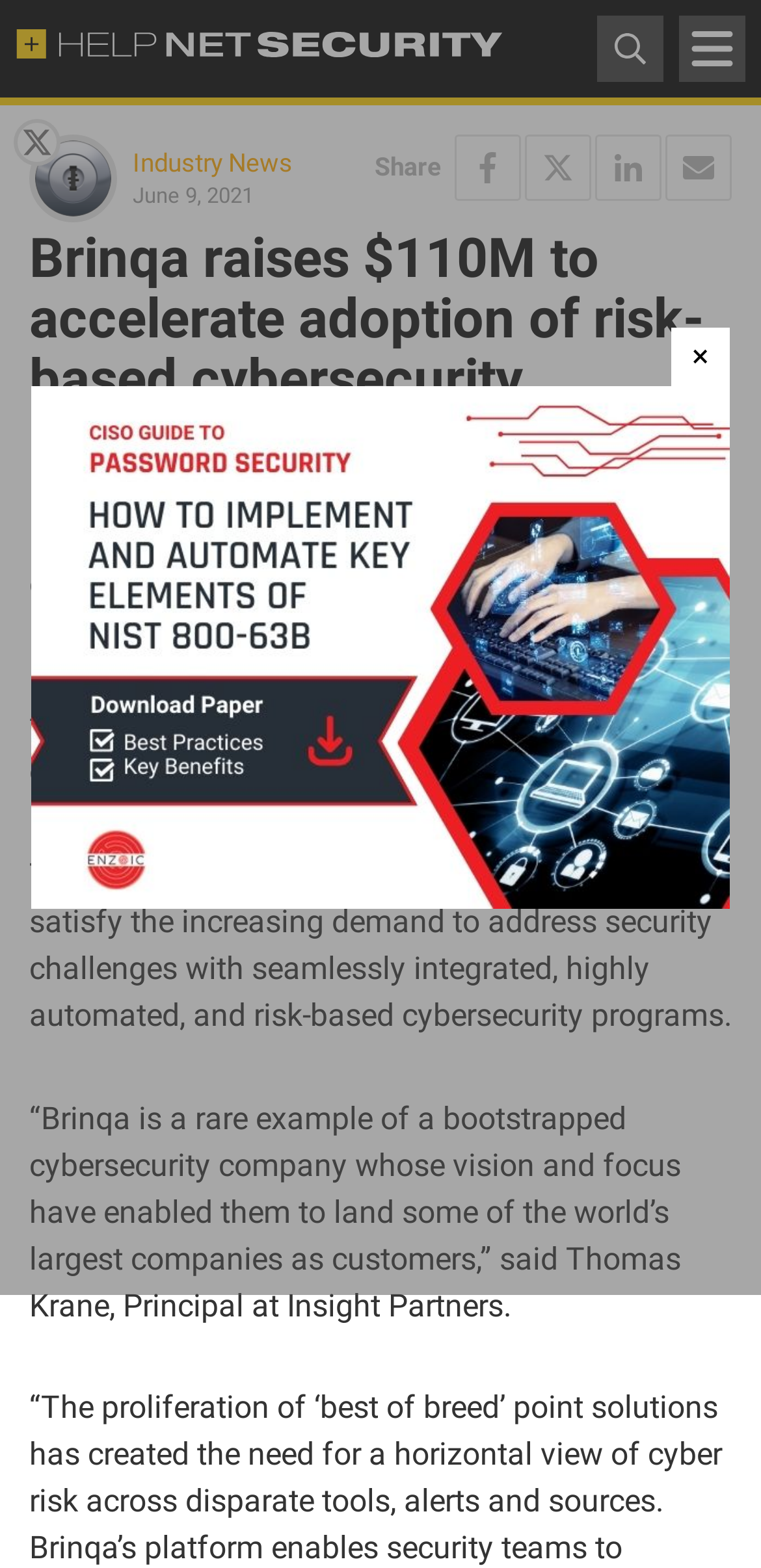Determine the bounding box coordinates of the section to be clicked to follow the instruction: "Share on Facebook". The coordinates should be given as four float numbers between 0 and 1, formatted as [left, top, right, bottom].

[0.597, 0.086, 0.685, 0.128]